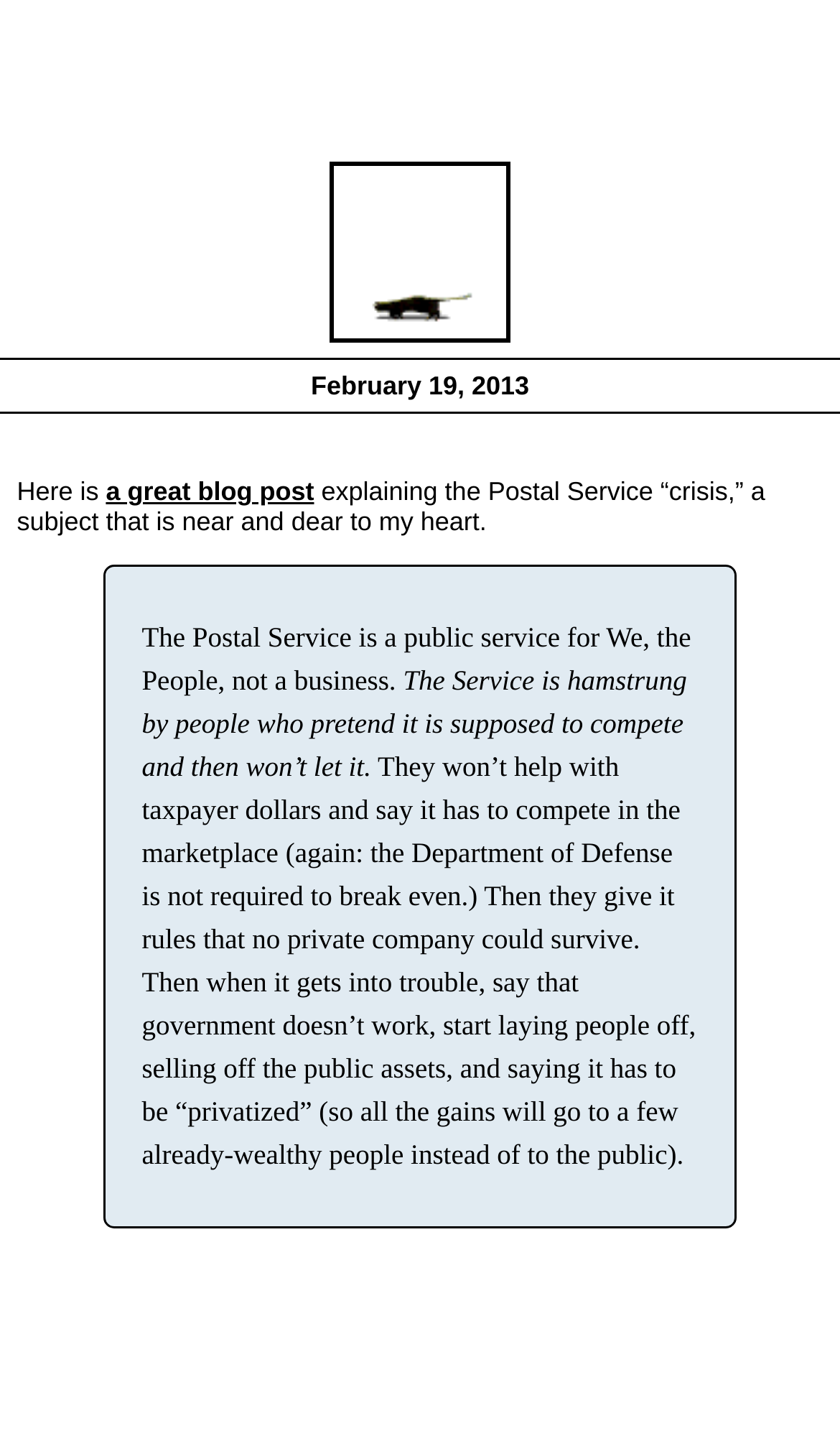What is the author's opinion on the Postal Service? Refer to the image and provide a one-word or short phrase answer.

It should be a public service